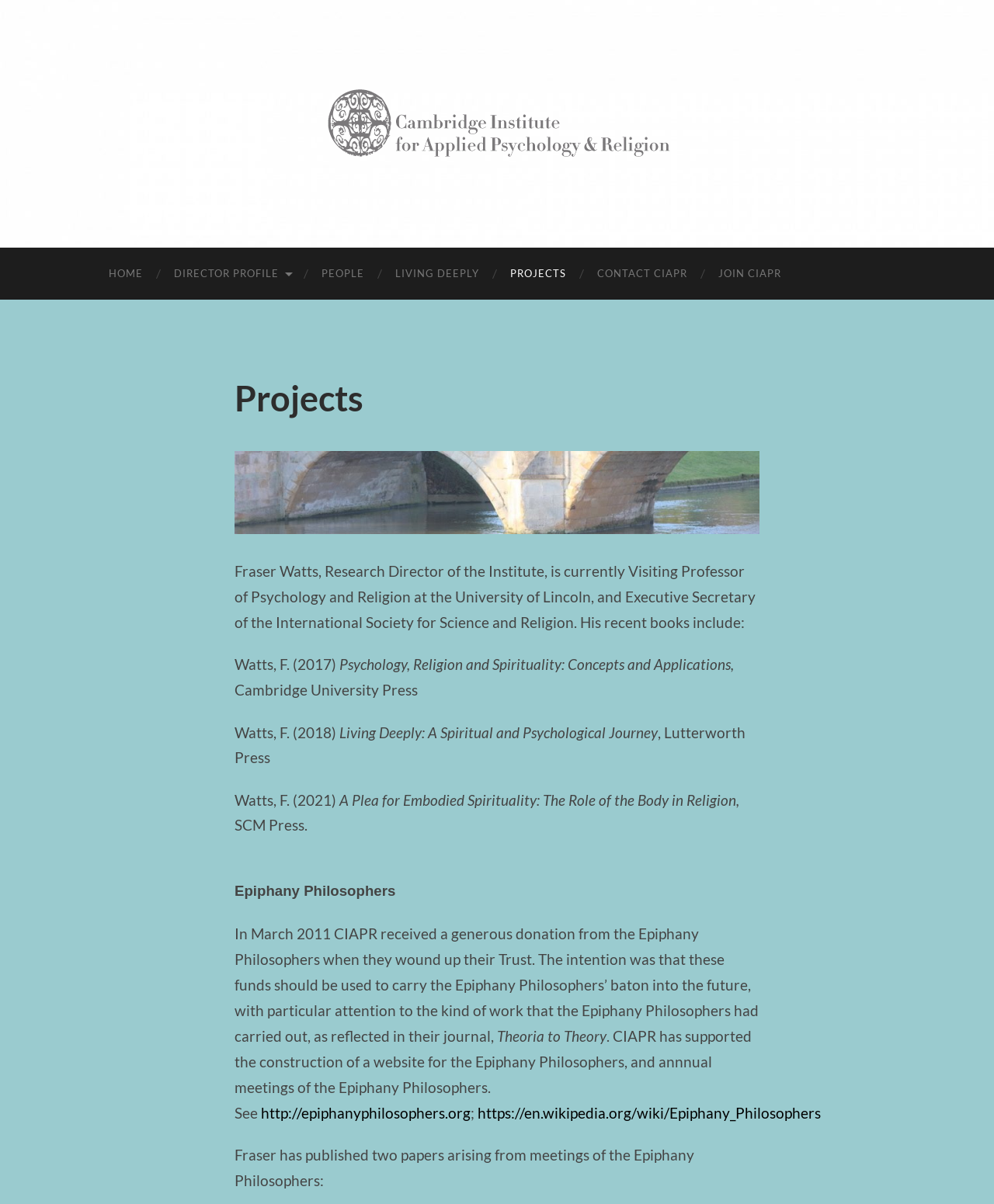What is the URL of the Epiphany Philosophers' website?
Based on the visual content, answer with a single word or a brief phrase.

http://epiphanyphilosophers.org